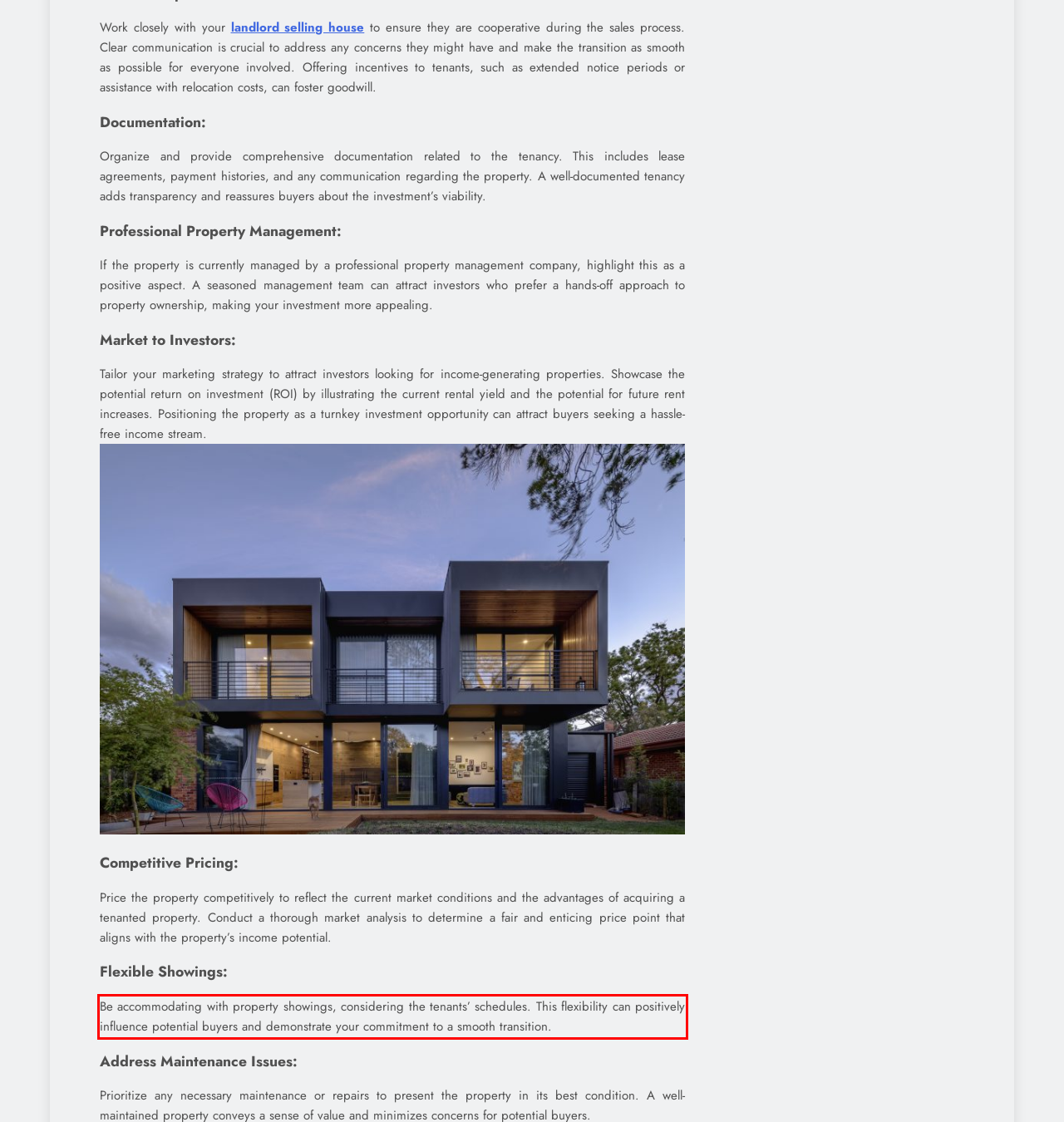From the given screenshot of a webpage, identify the red bounding box and extract the text content within it.

Be accommodating with property showings, considering the tenants’ schedules. This flexibility can positively influence potential buyers and demonstrate your commitment to a smooth transition.